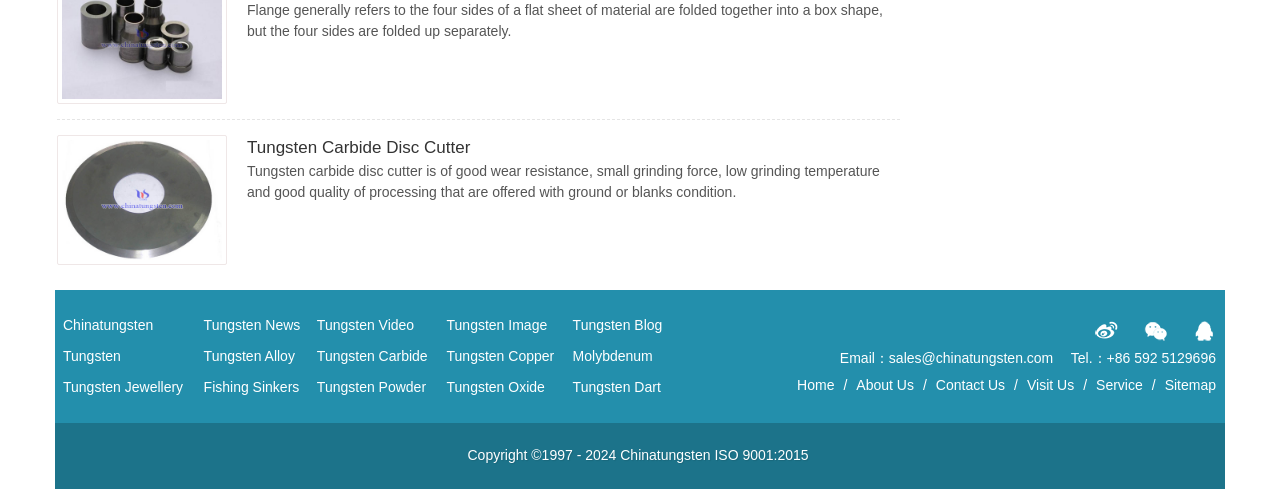Kindly determine the bounding box coordinates for the clickable area to achieve the given instruction: "Go to Home page".

[0.623, 0.772, 0.652, 0.804]